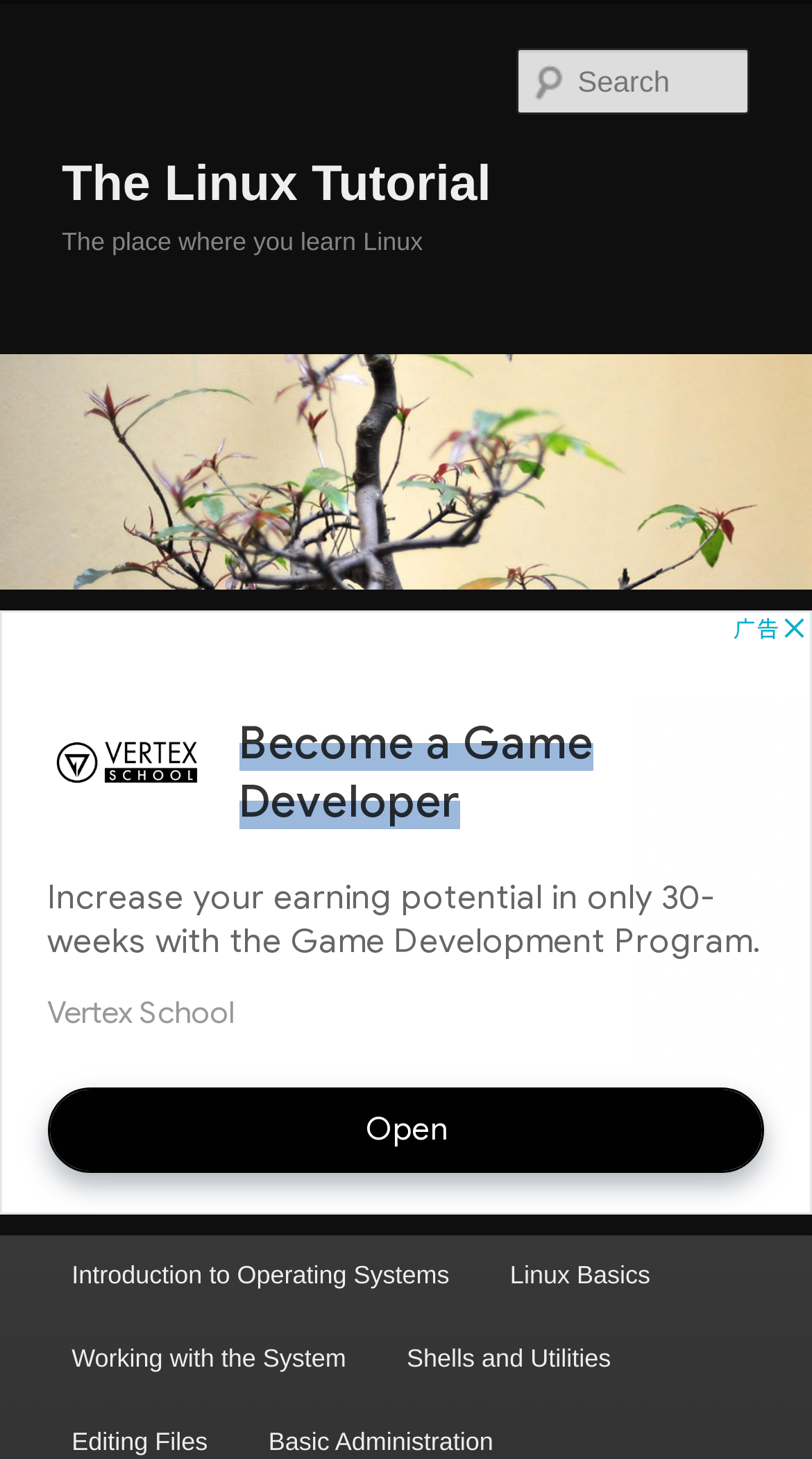Please locate the bounding box coordinates of the element that should be clicked to achieve the given instruction: "search for something".

[0.637, 0.033, 0.924, 0.079]